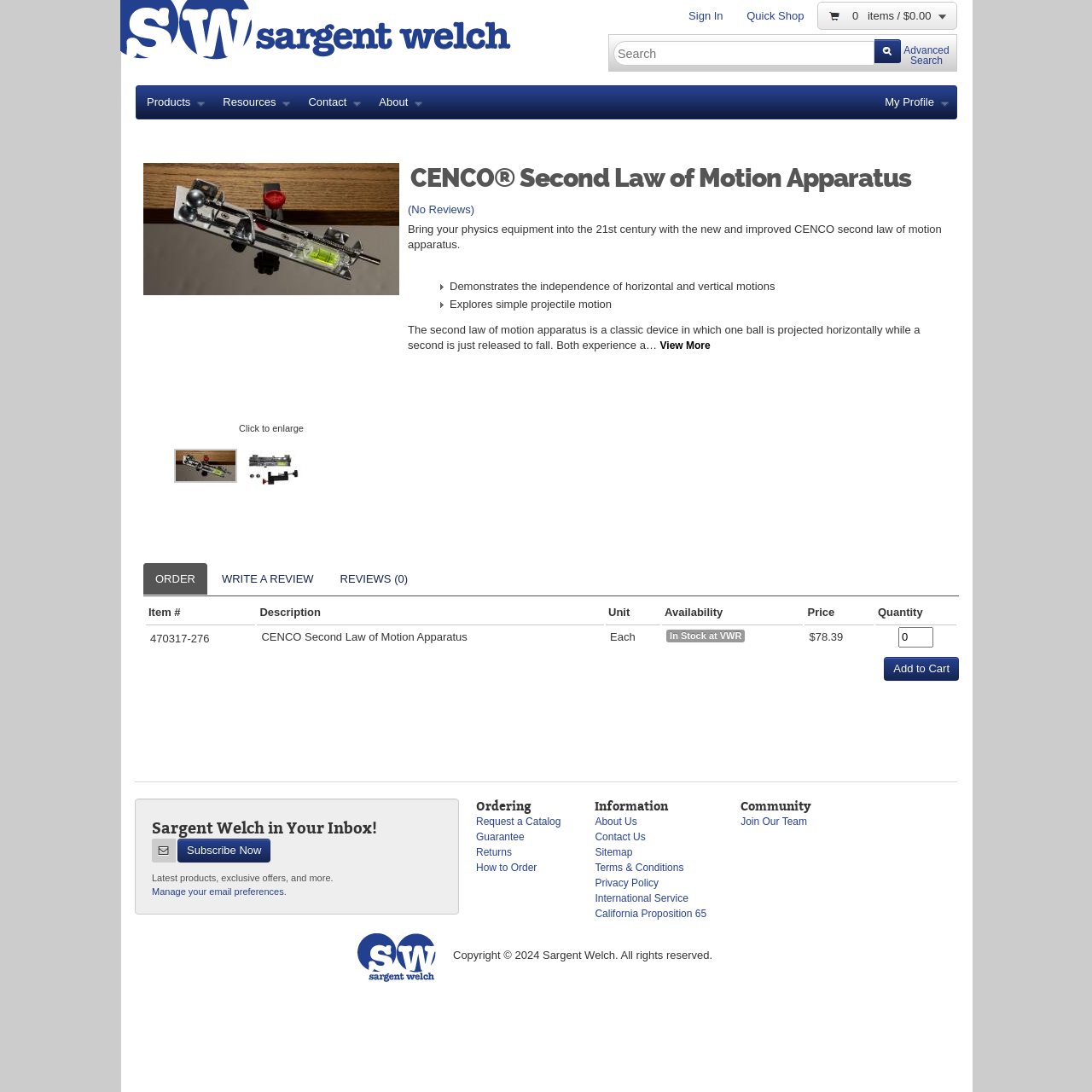Describe all the significant parts and information present on the webpage.

The webpage is about the CENCO Second Law of Motion Apparatus, a physics equipment product. At the top, there is a navigation bar with links to "Sargent Welch", "Sign In", "Quick Shop", and a cart indicator showing 0 items and $0.00. Below the navigation bar, there is a search bar with a "goButton" and an "Advanced Search" link.

The main content of the page is divided into two sections. On the left, there is a product image and a brief description of the product, including its name, a "Click to enlarge" link, and a short paragraph about the product's features. On the right, there is a table with product details, including item number, description, unit, availability, price, and quantity.

Below the product details table, there are three links: "ORDER", "WRITE A REVIEW", and "REVIEWS (0)". The "REVIEWS (0)" link indicates that there are no reviews for this product.

At the top of the page, there are also several links to other sections of the website, including "Products", "Resources", "Contact", "About", and "My Profile".